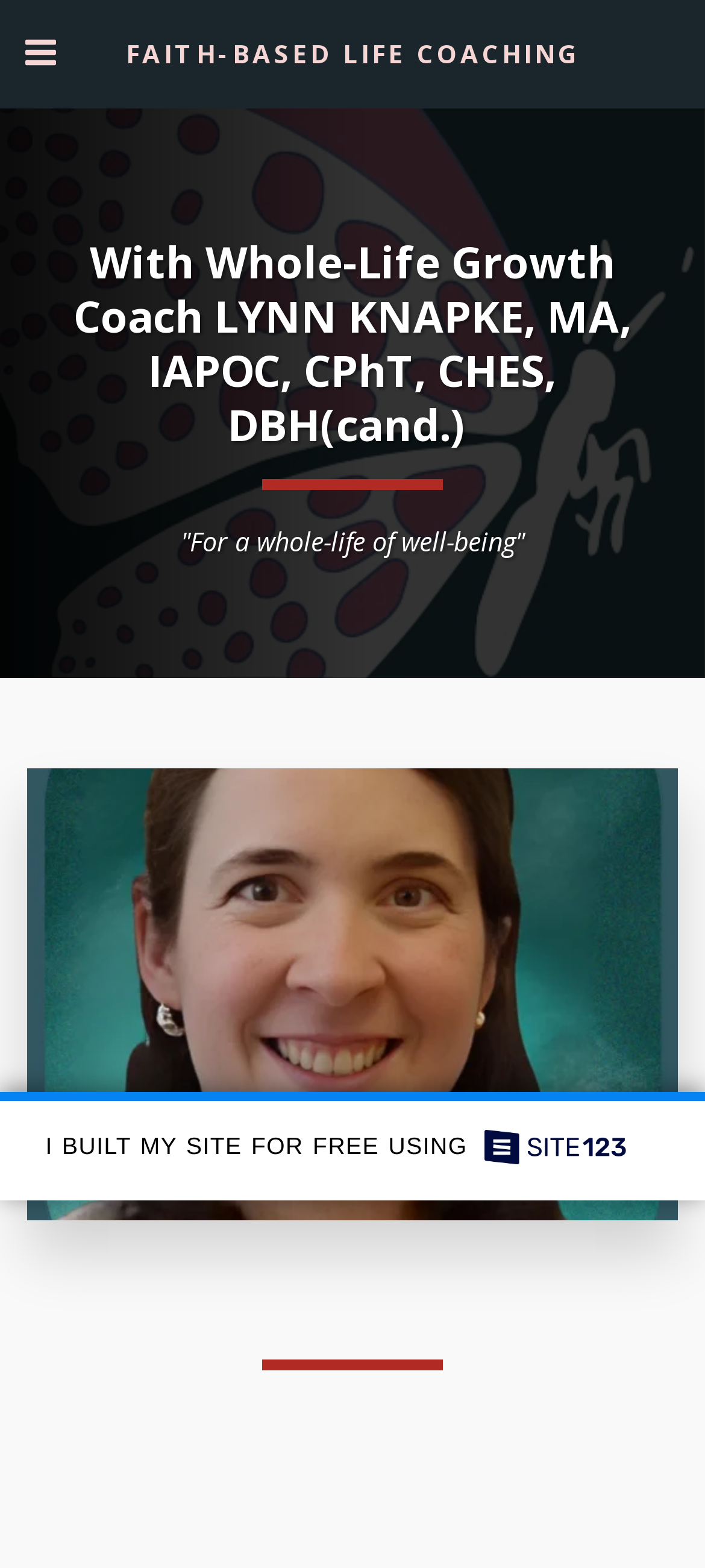Extract the bounding box coordinates for the HTML element that matches this description: "FAITH-BASED LIFE COACHING". The coordinates should be four float numbers between 0 and 1, i.e., [left, top, right, bottom].

[0.14, 0.0, 0.86, 0.068]